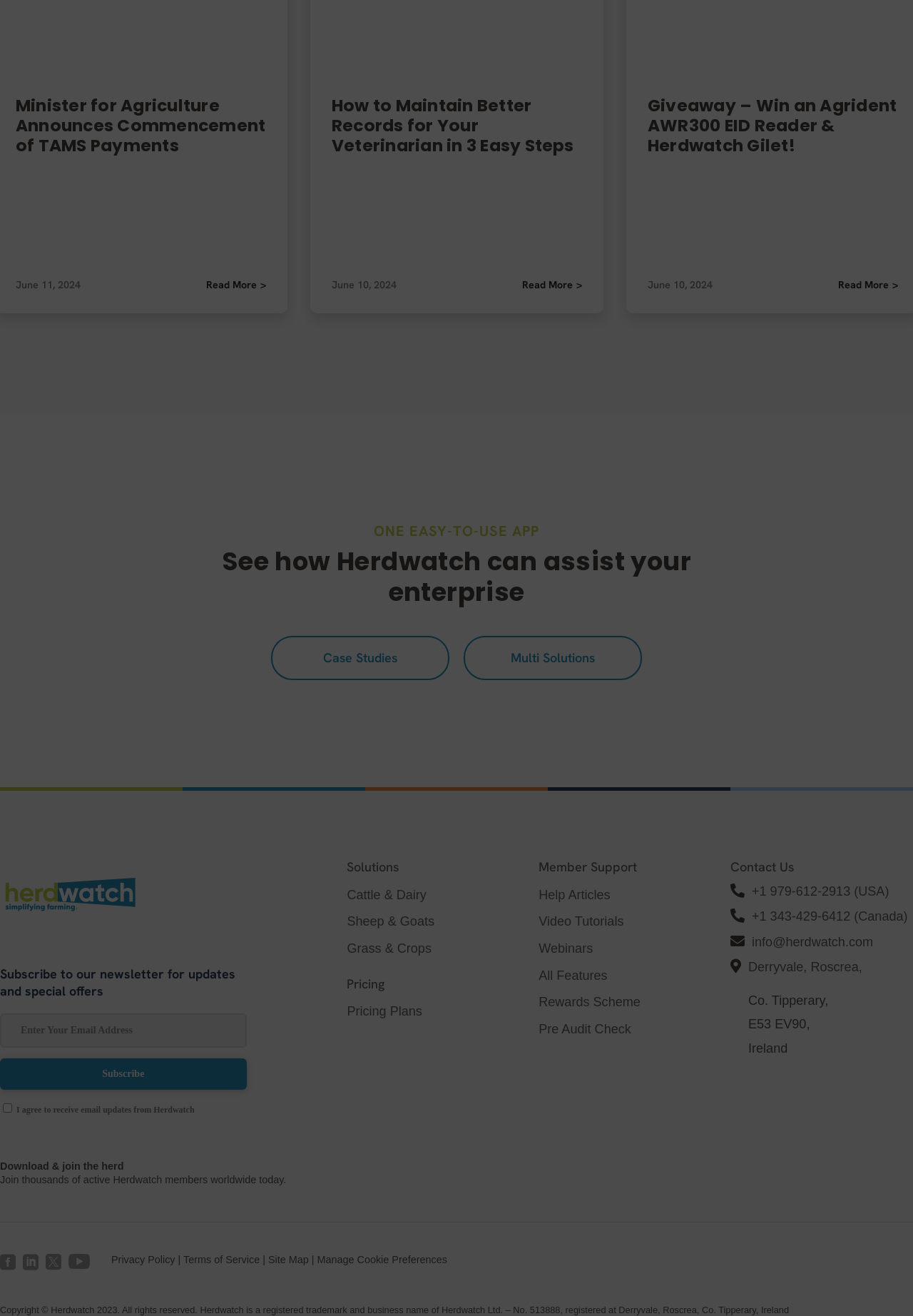Look at the image and write a detailed answer to the question: 
How many links are there in the 'Solutions' section?

I counted the number of links in the 'Solutions' section by looking at the links 'Cattle & Dairy', 'Sheep & Goats', and 'Grass & Crops' which are all located below the StaticText element with the text 'Solutions'.